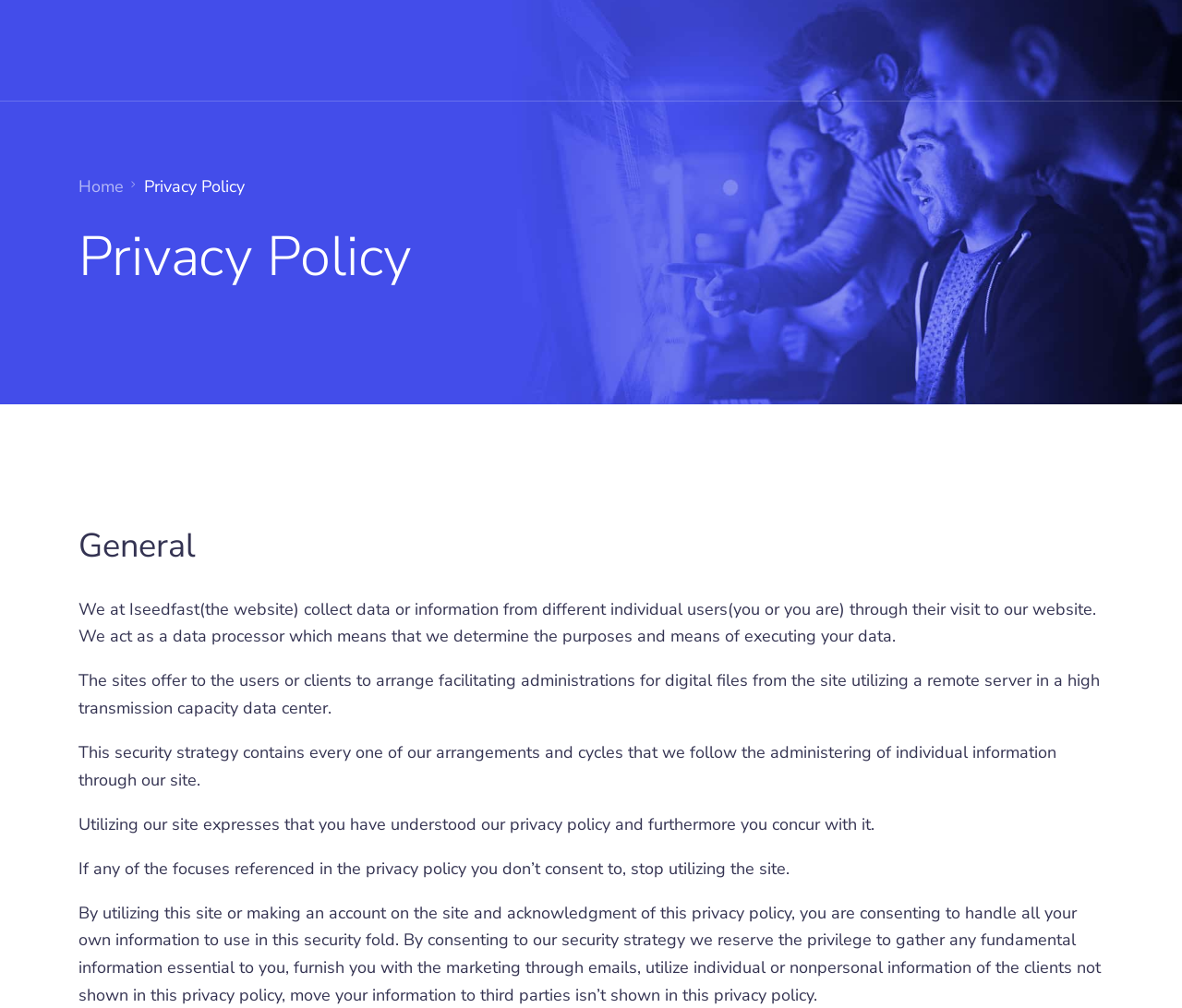What type of data is collected by the website?
Based on the image, provide your answer in one word or phrase.

Personal information